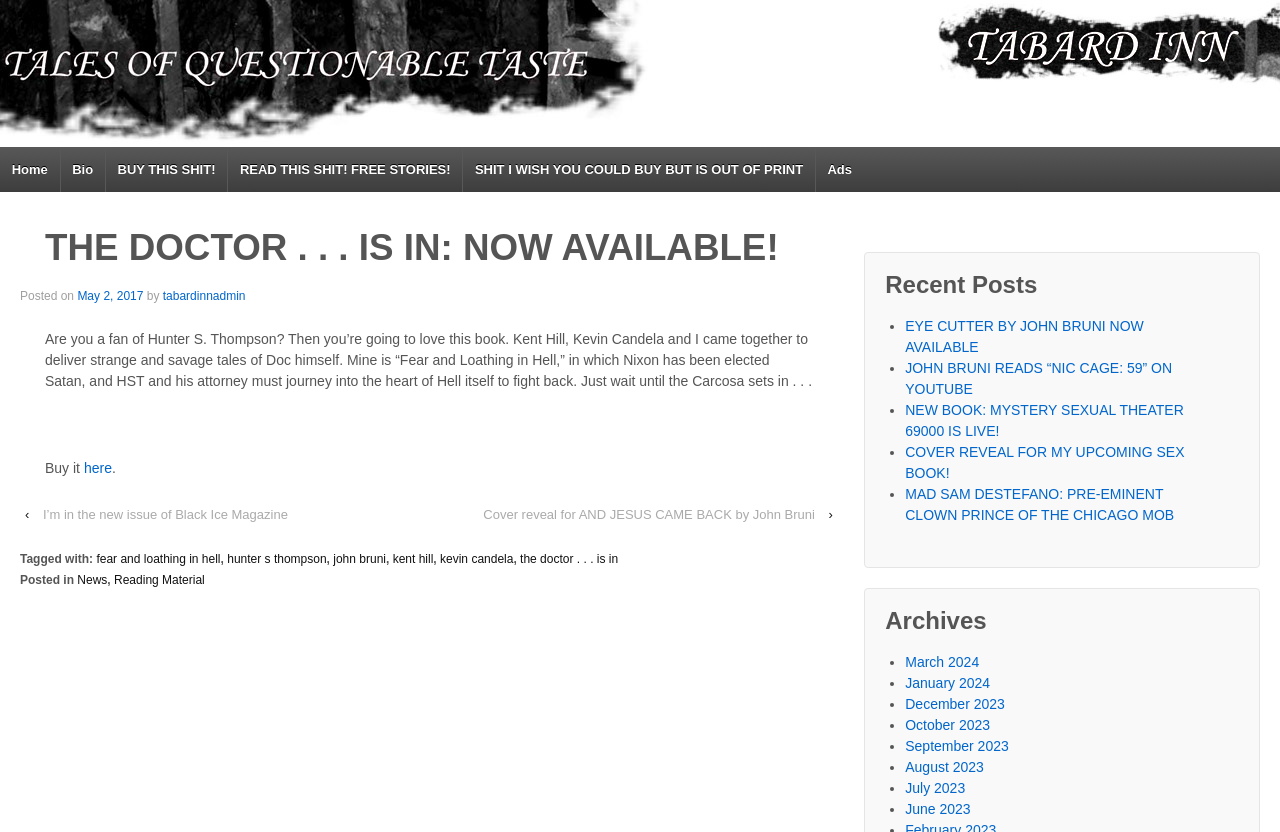Provide the bounding box coordinates for the UI element that is described as: "fear and loathing in hell".

[0.075, 0.664, 0.172, 0.68]